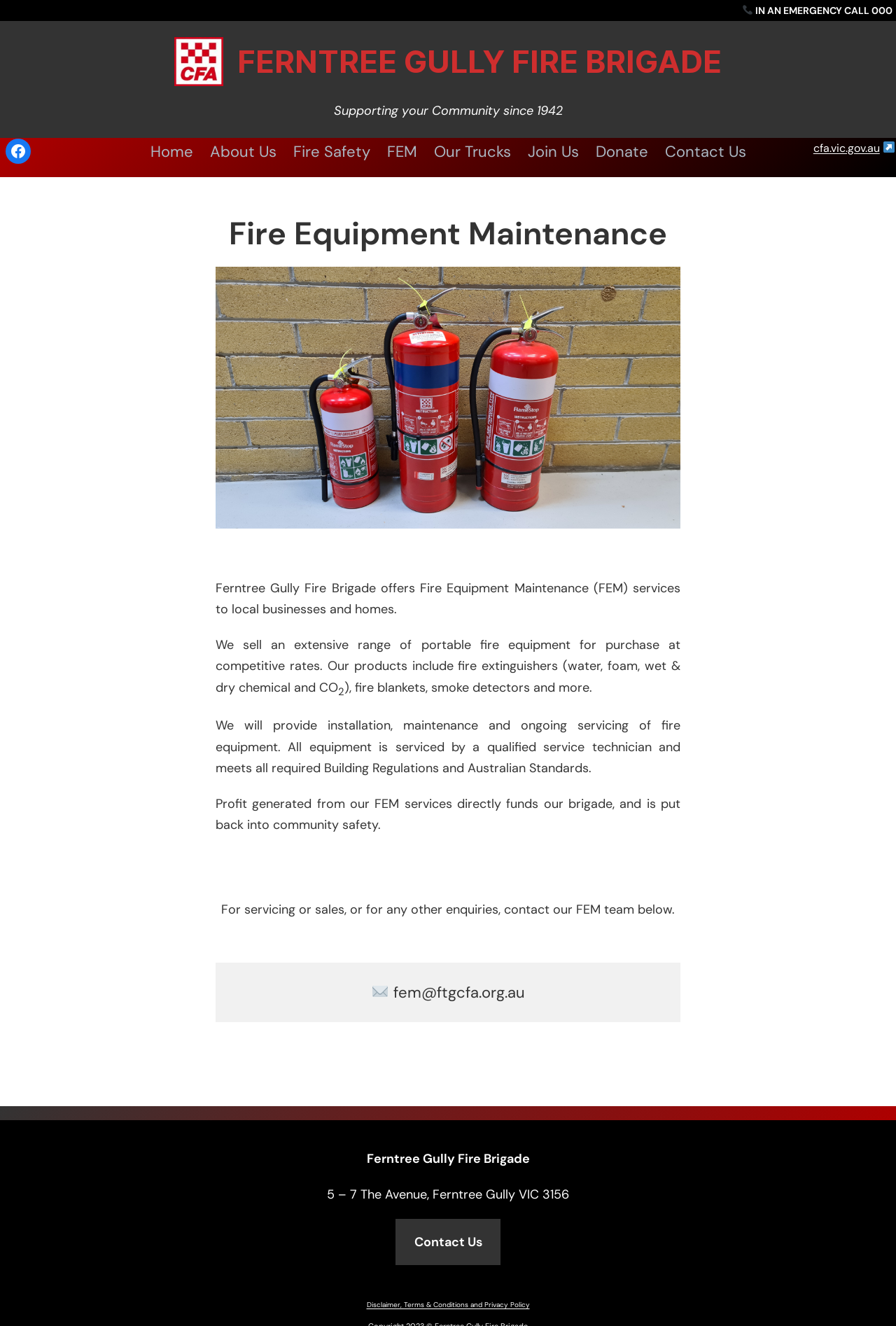Extract the text of the main heading from the webpage.

FERNTREE GULLY FIRE BRIGADE